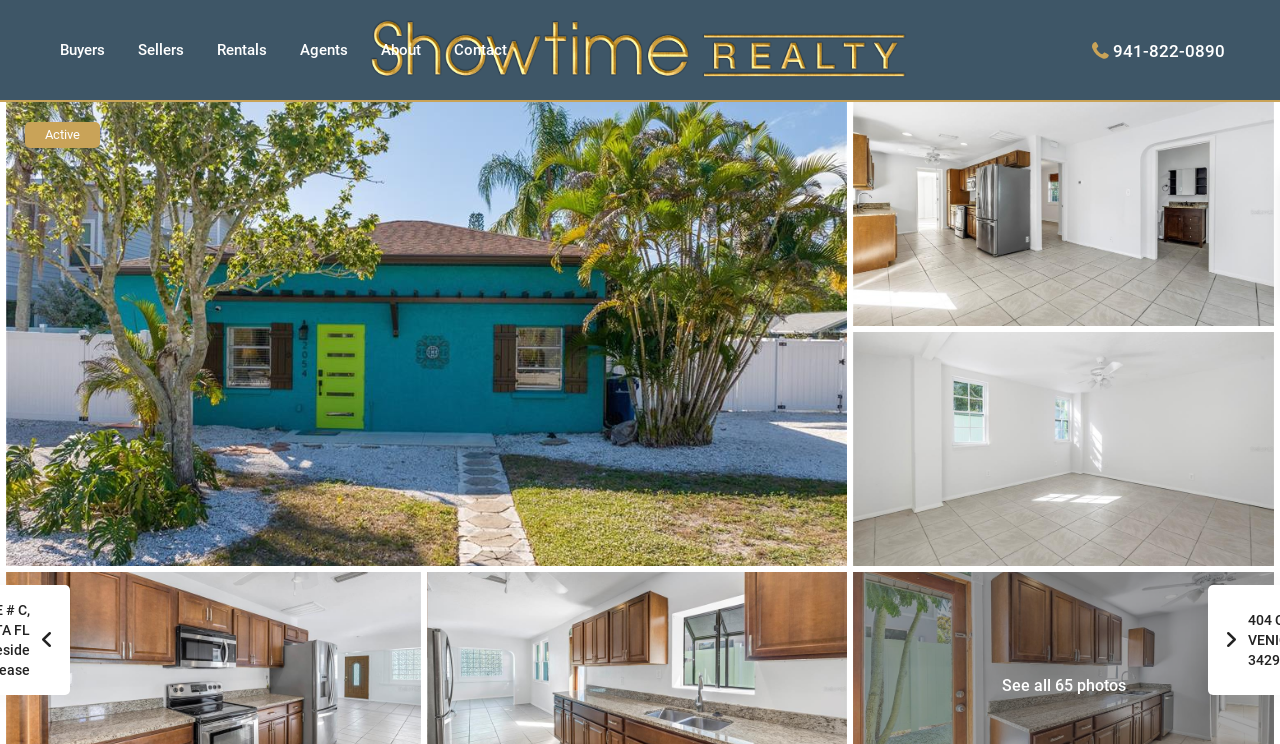Identify the bounding box coordinates of the element to click to follow this instruction: 'Click Agents'. Ensure the coordinates are four float values between 0 and 1, provided as [left, top, right, bottom].

[0.222, 0.0, 0.283, 0.134]